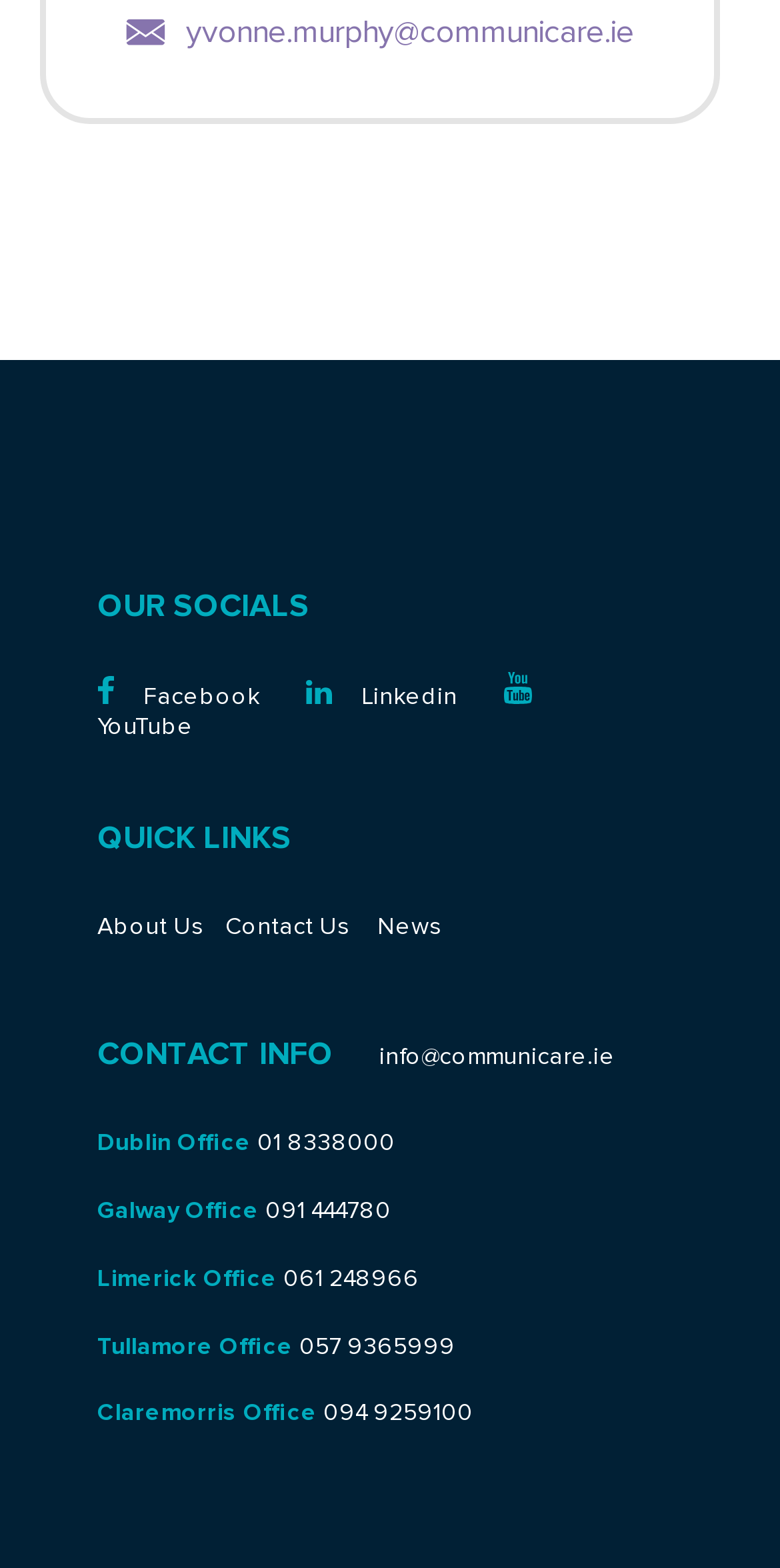Determine the bounding box coordinates for the HTML element mentioned in the following description: "Linkedin". The coordinates should be a list of four floats ranging from 0 to 1, represented as [left, top, right, bottom].

[0.392, 0.435, 0.638, 0.454]